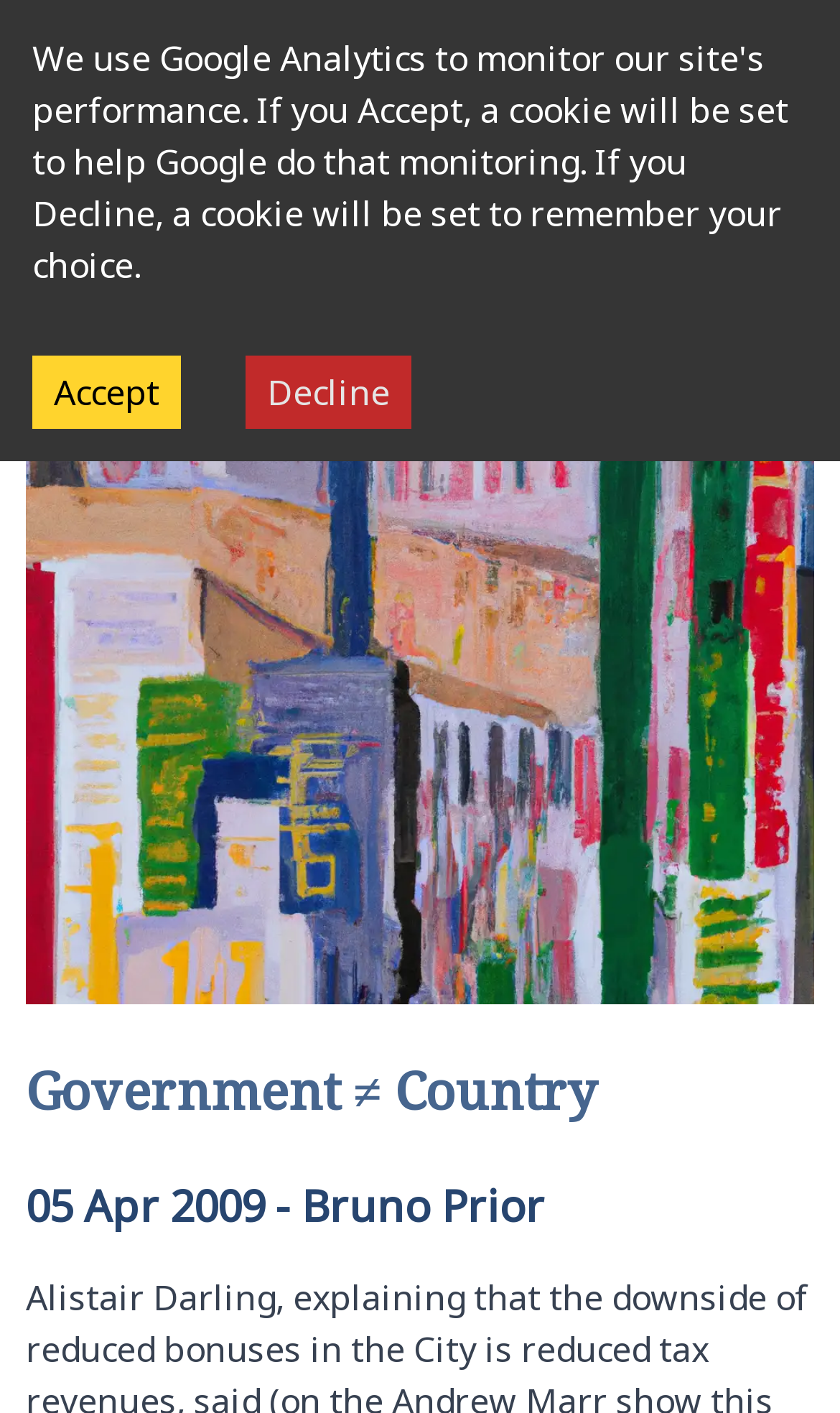What is the title of the article?
Based on the screenshot, answer the question with a single word or phrase.

Picking Losers